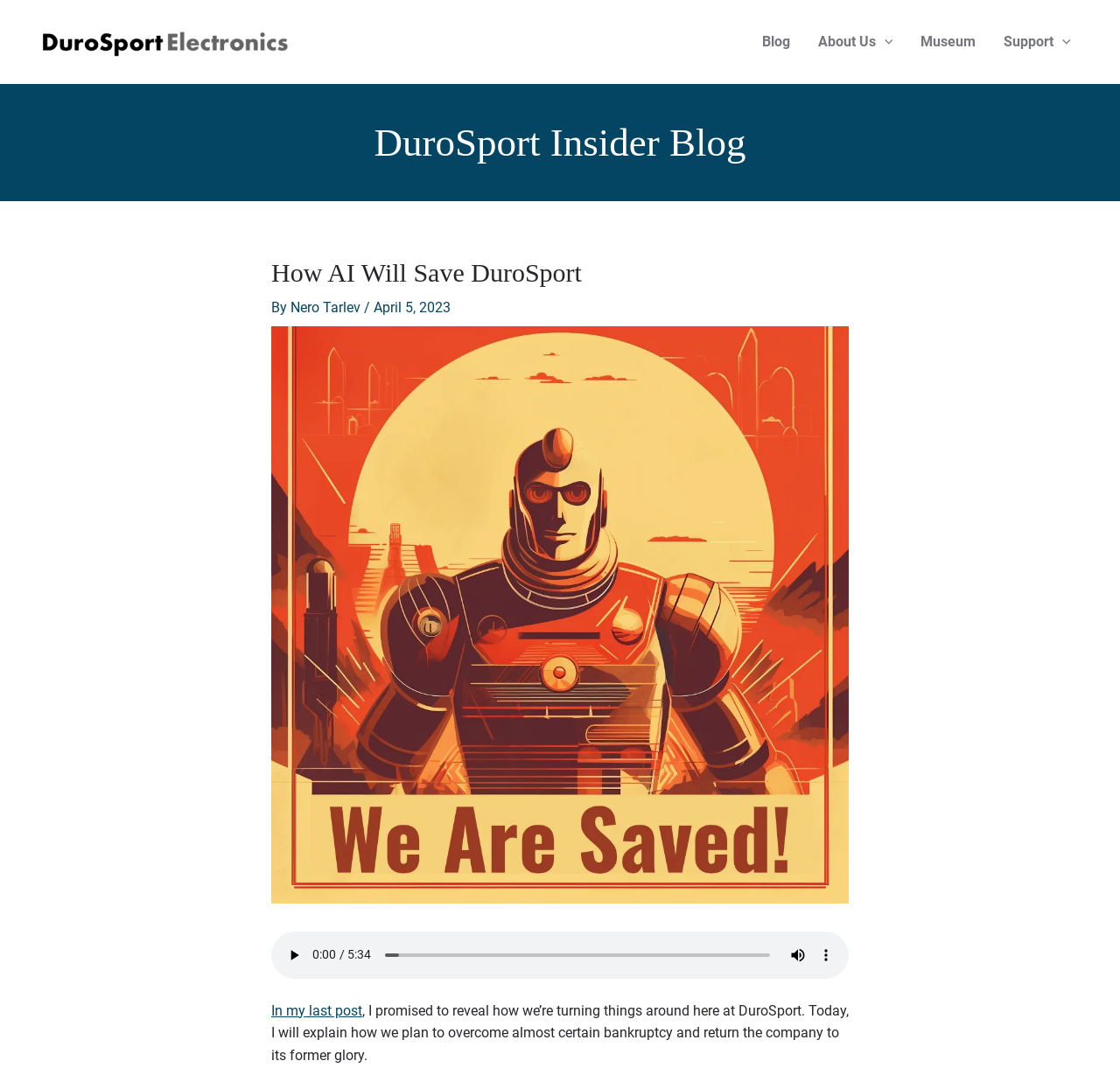Bounding box coordinates are specified in the format (top-left x, top-left y, bottom-right x, bottom-right y). All values are floating point numbers bounded between 0 and 1. Please provide the bounding box coordinate of the region this sentence describes: Press releases

None